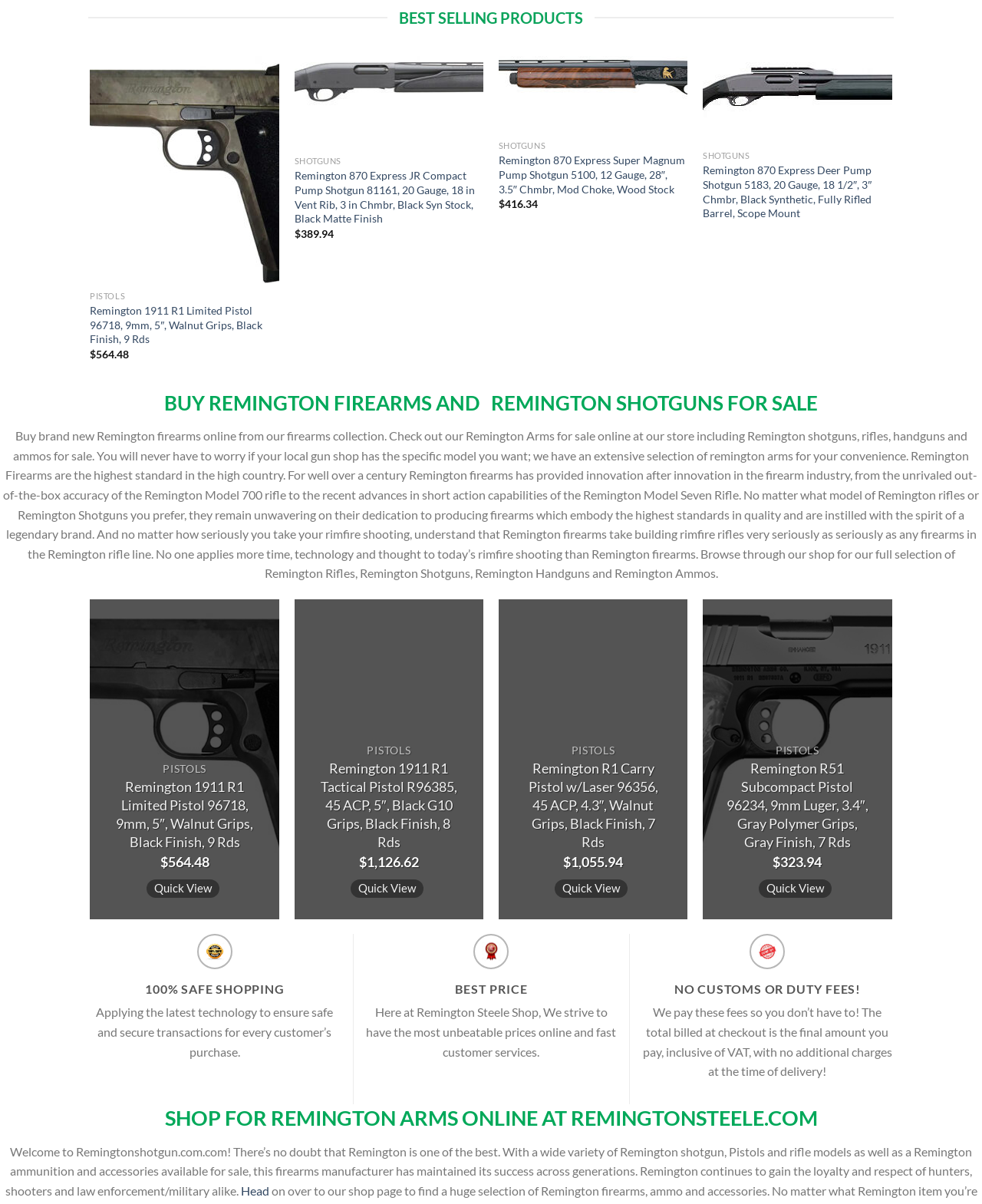Respond to the question below with a single word or phrase:
How many rounds does Remington 870 Express JR Compact Pump Shotgun hold?

3 in Chmbr